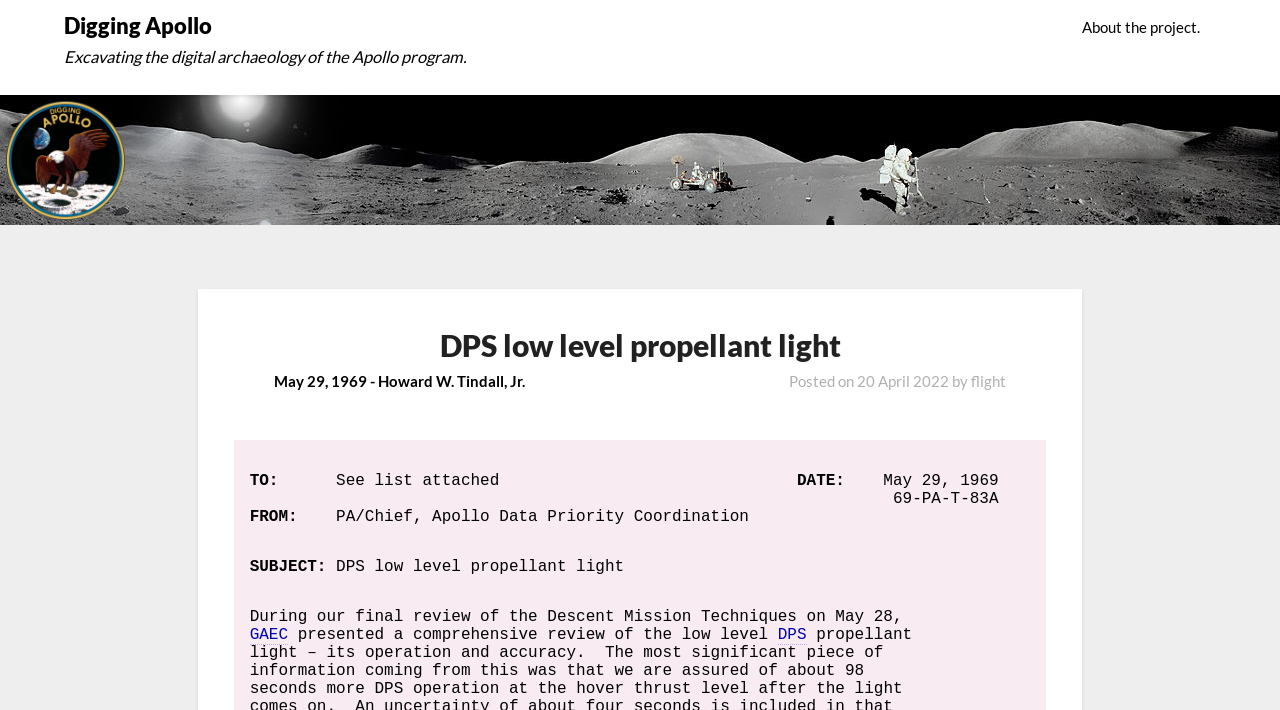Who is the author of the memorandum?
Please use the image to provide a one-word or short phrase answer.

Howard W. Tindall, Jr.